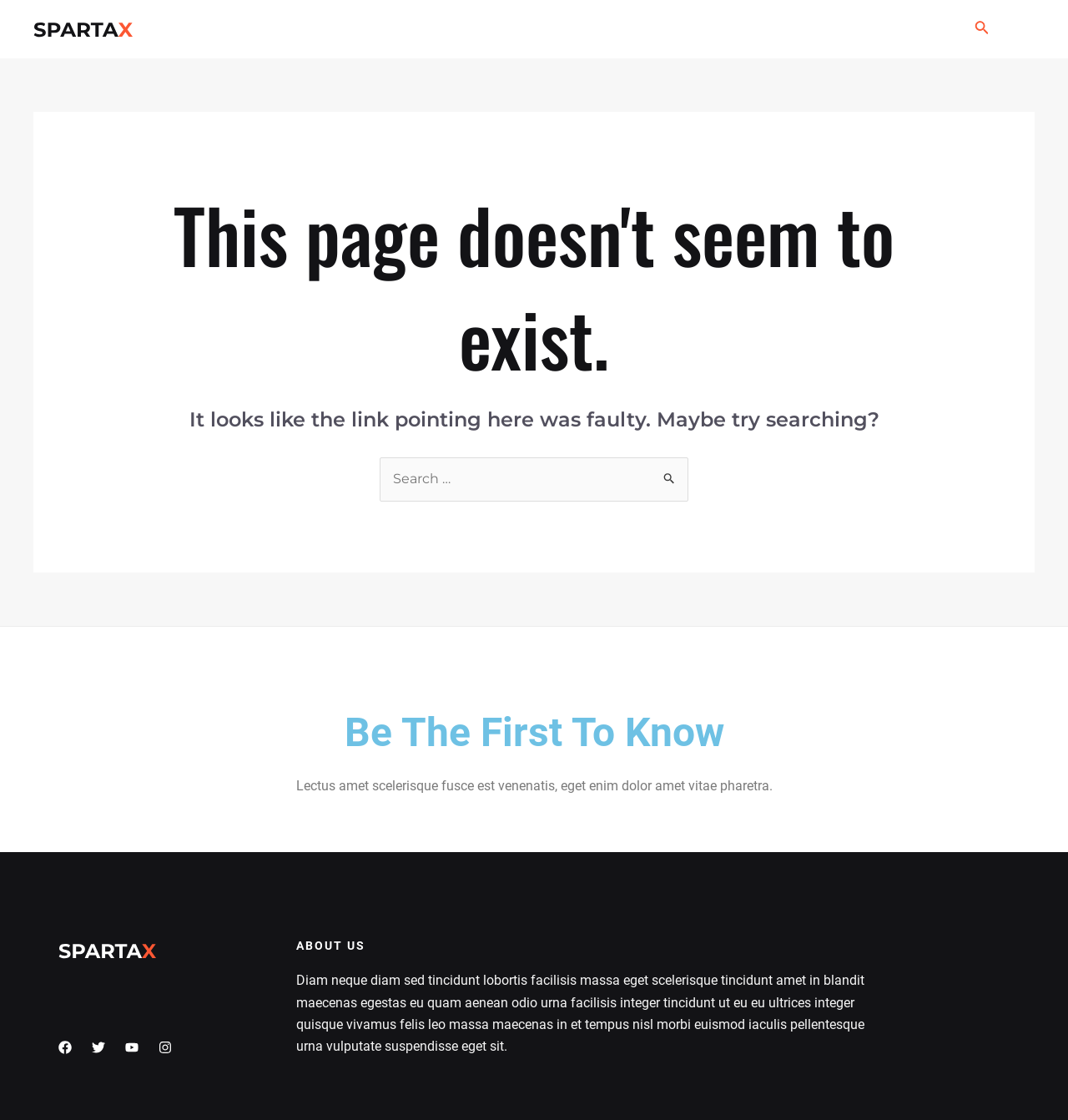Identify the first-level heading on the webpage and generate its text content.

This page doesn't seem to exist.